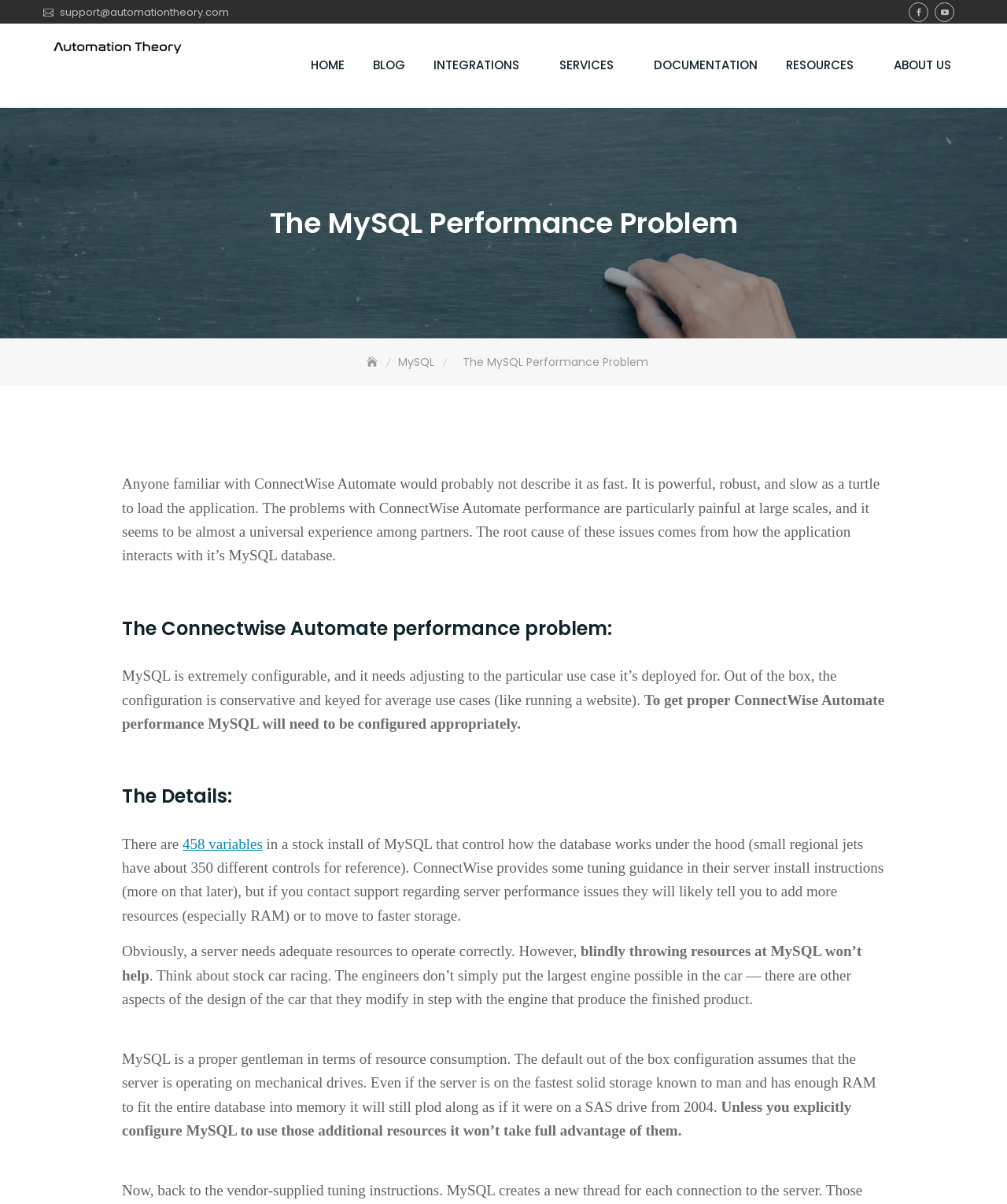Identify the bounding box coordinates for the element you need to click to achieve the following task: "Learn about ConnectWise Automate performance". The coordinates must be four float values ranging from 0 to 1, formatted as [left, top, right, bottom].

[0.121, 0.491, 0.879, 0.532]